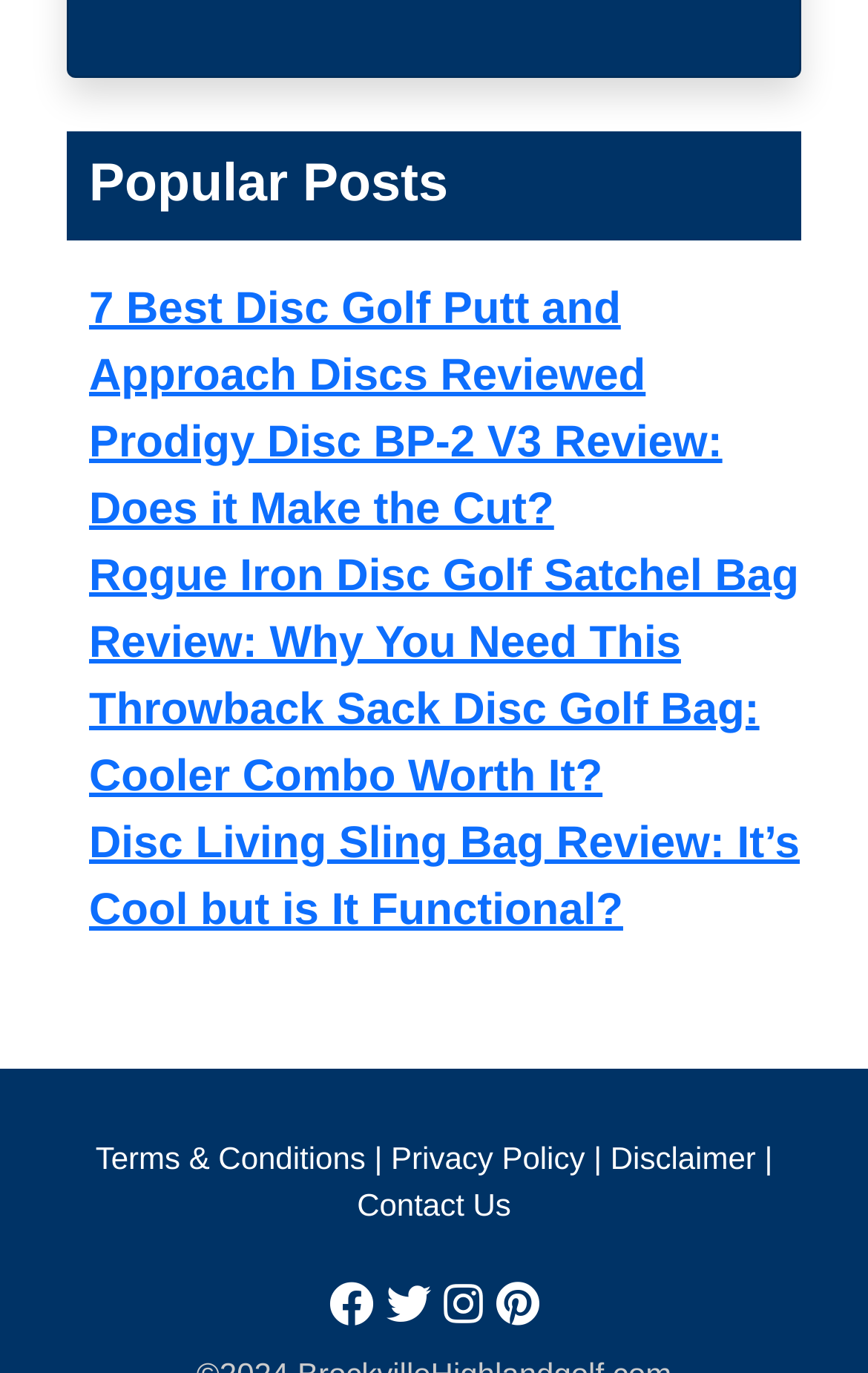Identify the bounding box coordinates for the element you need to click to achieve the following task: "contact us". Provide the bounding box coordinates as four float numbers between 0 and 1, in the form [left, top, right, bottom].

[0.411, 0.864, 0.589, 0.89]